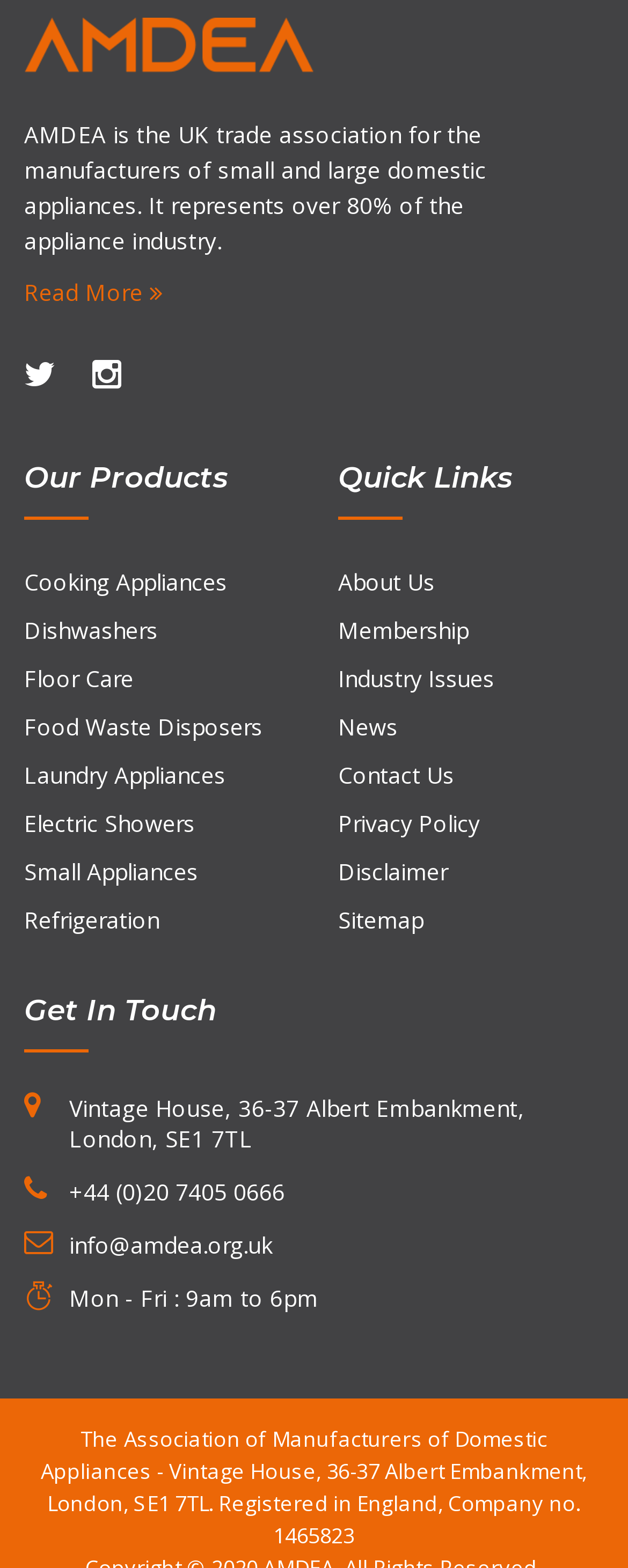Can you show the bounding box coordinates of the region to click on to complete the task described in the instruction: "Click on the 'AMDEA' link"?

[0.038, 0.017, 0.5, 0.037]